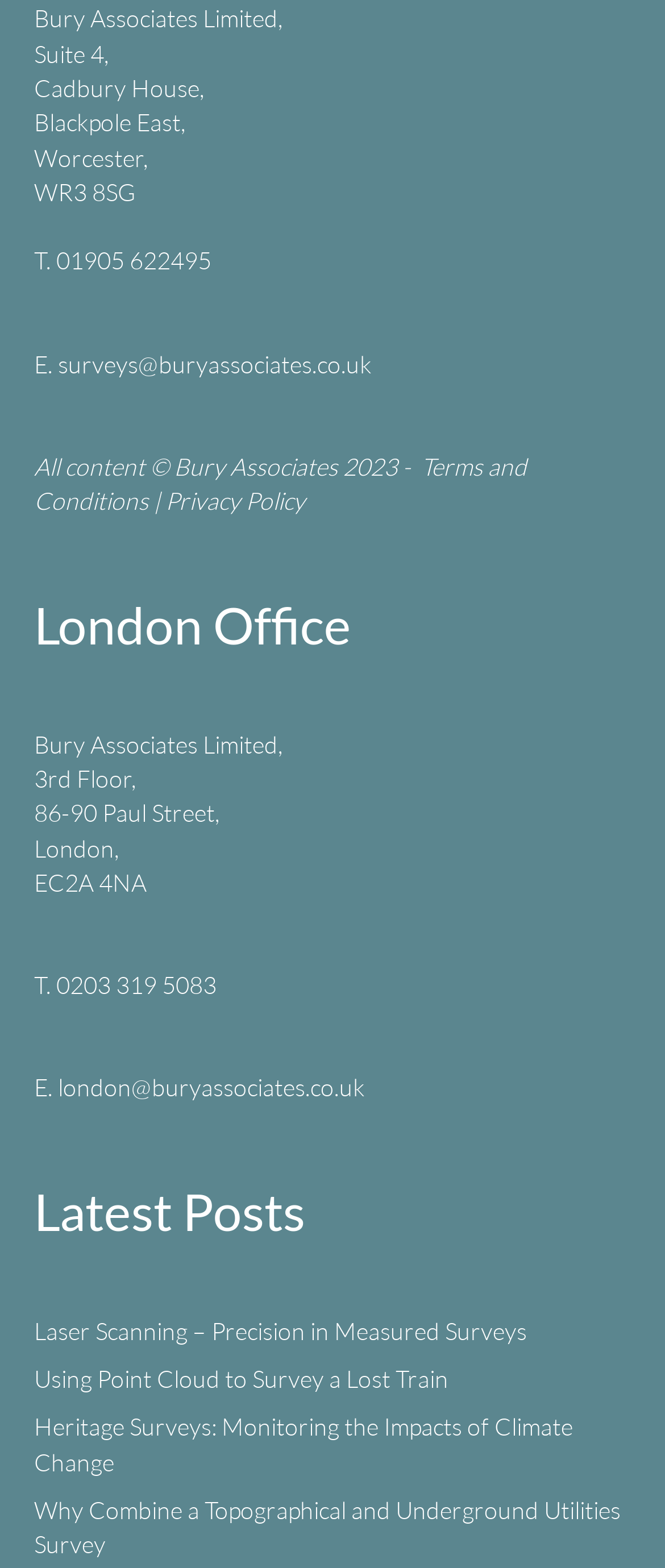Find the bounding box coordinates of the clickable element required to execute the following instruction: "Click the 'T. 01905 622495' phone number". Provide the coordinates as four float numbers between 0 and 1, i.e., [left, top, right, bottom].

[0.051, 0.157, 0.318, 0.176]